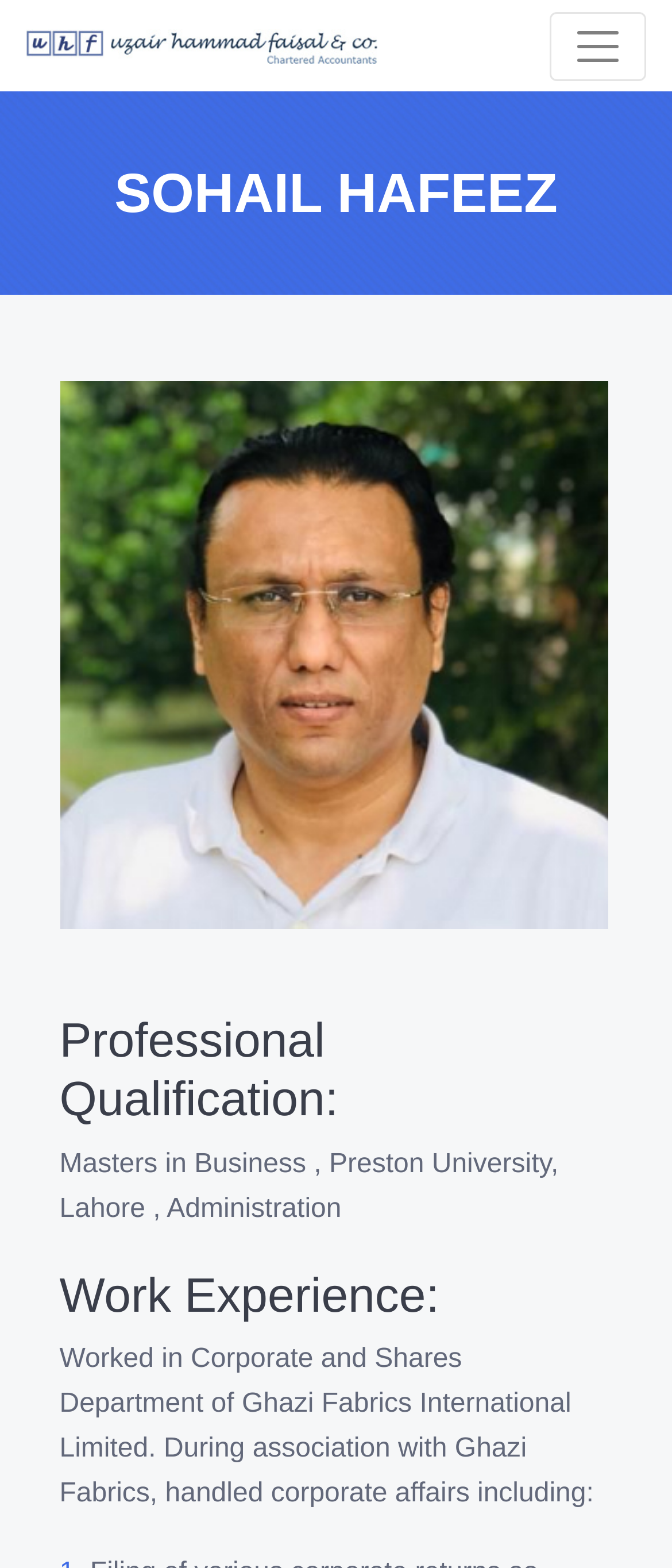What company did Sohail Hafeez work for?
Relying on the image, give a concise answer in one word or a brief phrase.

Ghazi Fabrics International Limited